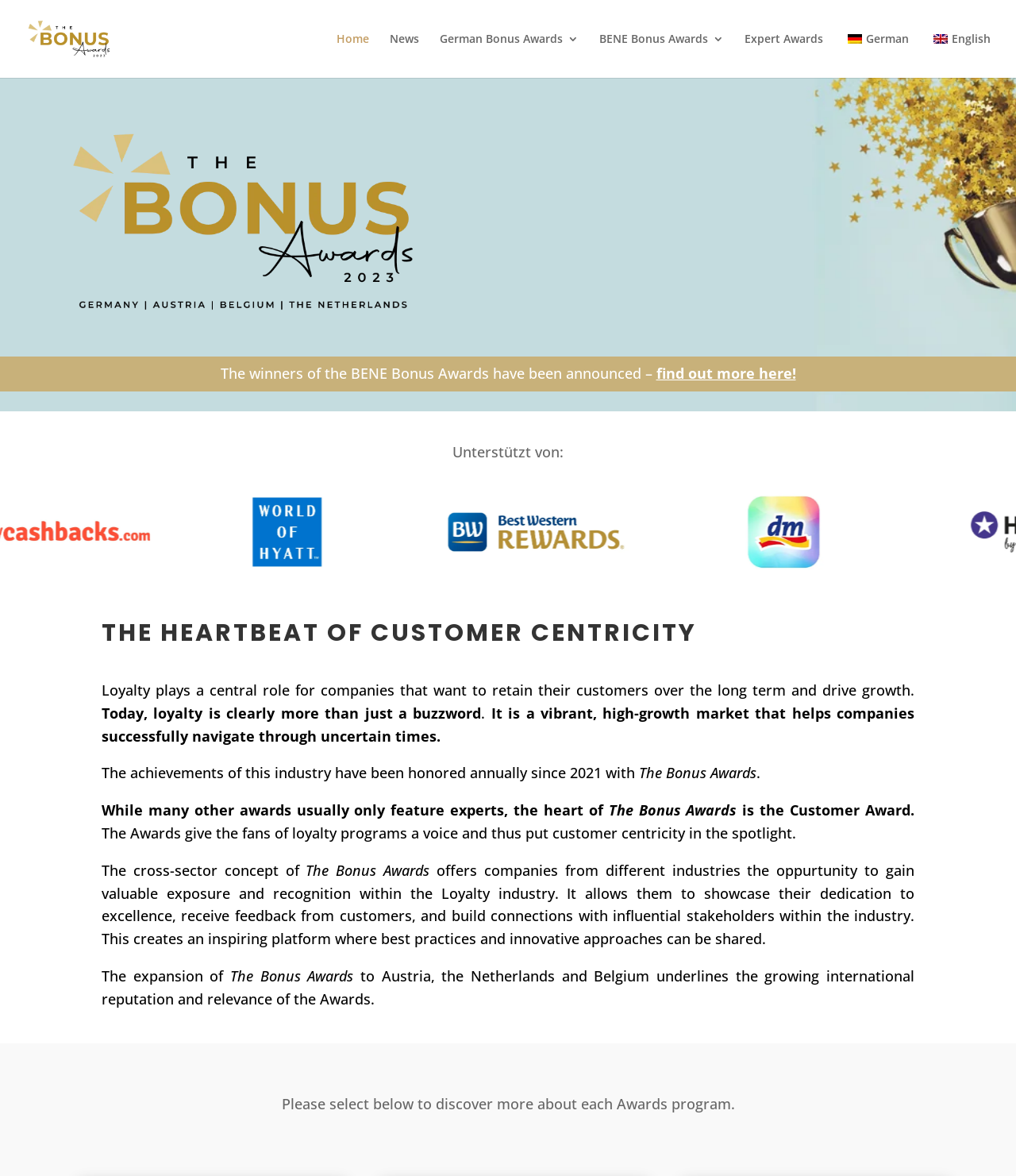Locate the bounding box of the user interface element based on this description: "BENE Bonus Awards".

[0.59, 0.028, 0.712, 0.066]